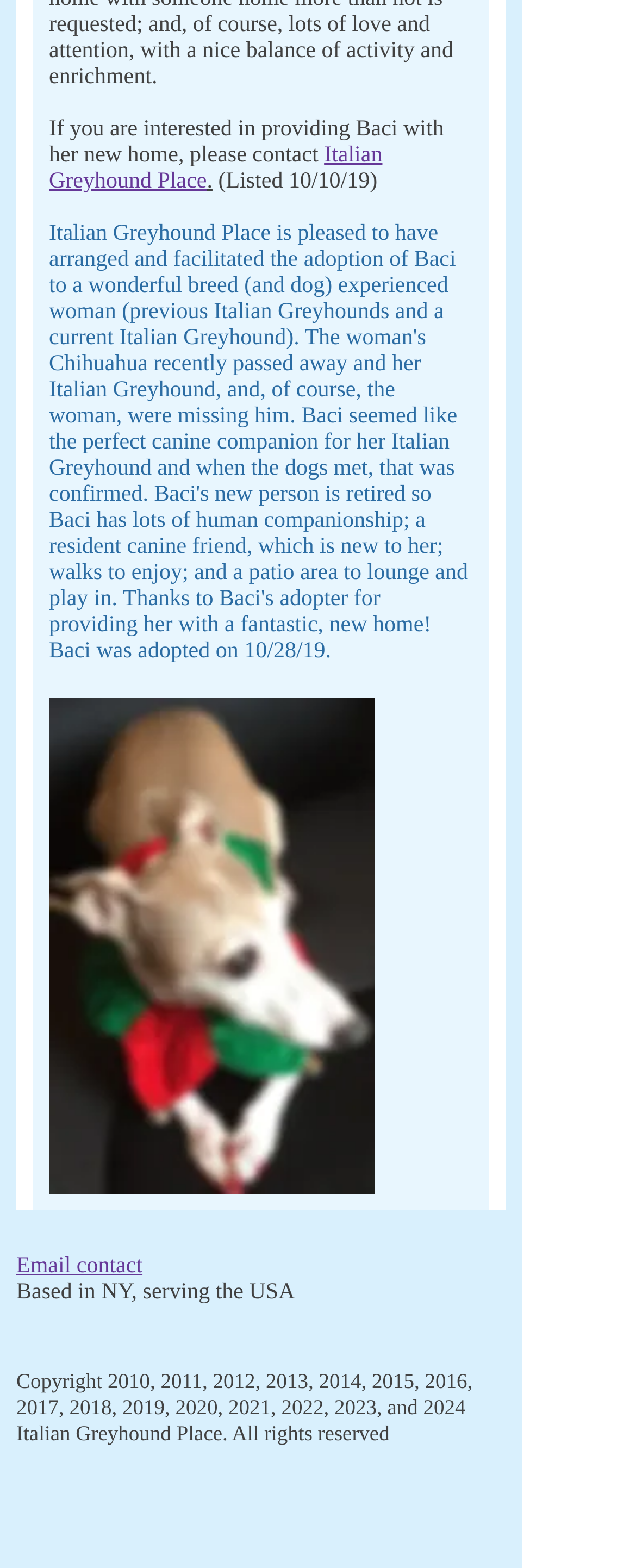What is the breed of the dog?
Please describe in detail the information shown in the image to answer the question.

Based on the image description 'Baci, an Italian Greyhound' and the text 'If you are interested in providing Baci with her new home', I can infer that the breed of the dog is Italian Greyhound.